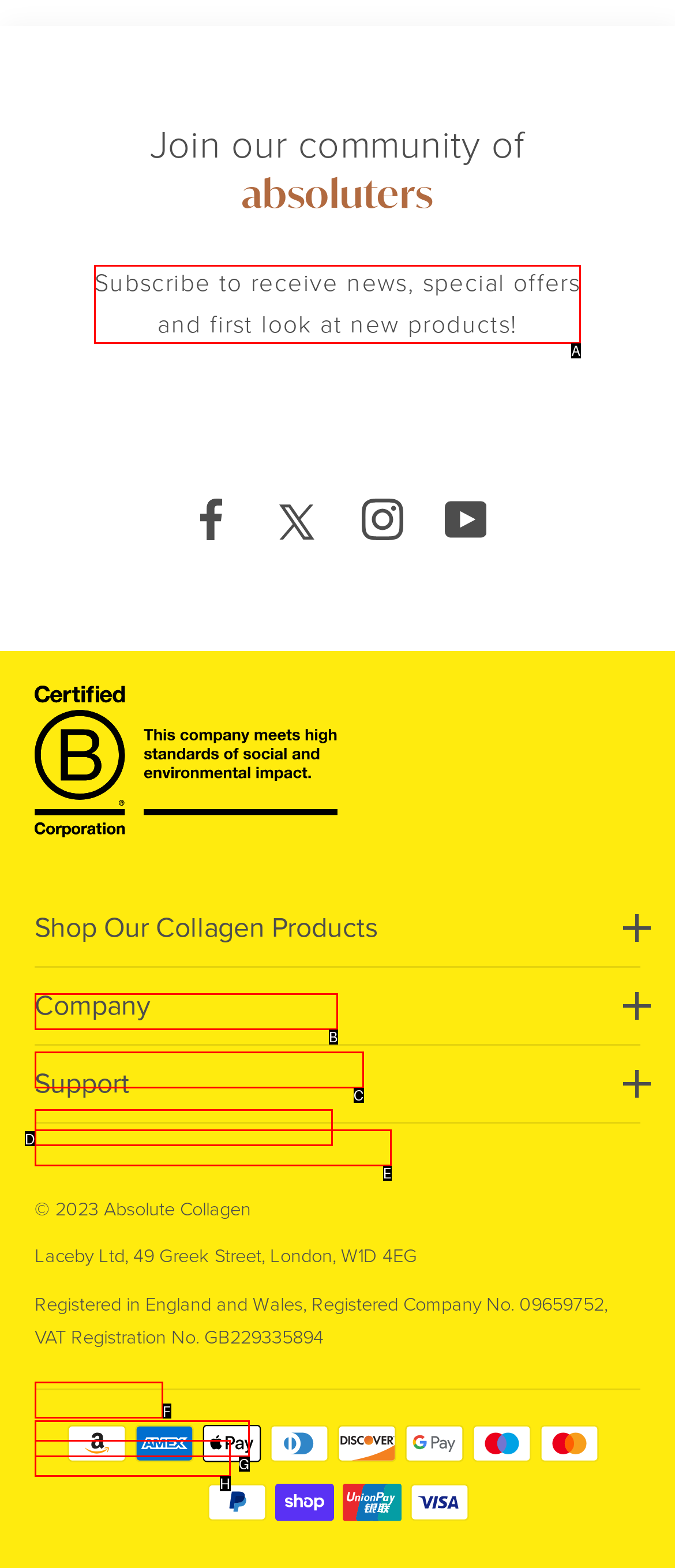Point out the HTML element I should click to achieve the following task: Subscribe to receive news and special offers Provide the letter of the selected option from the choices.

A